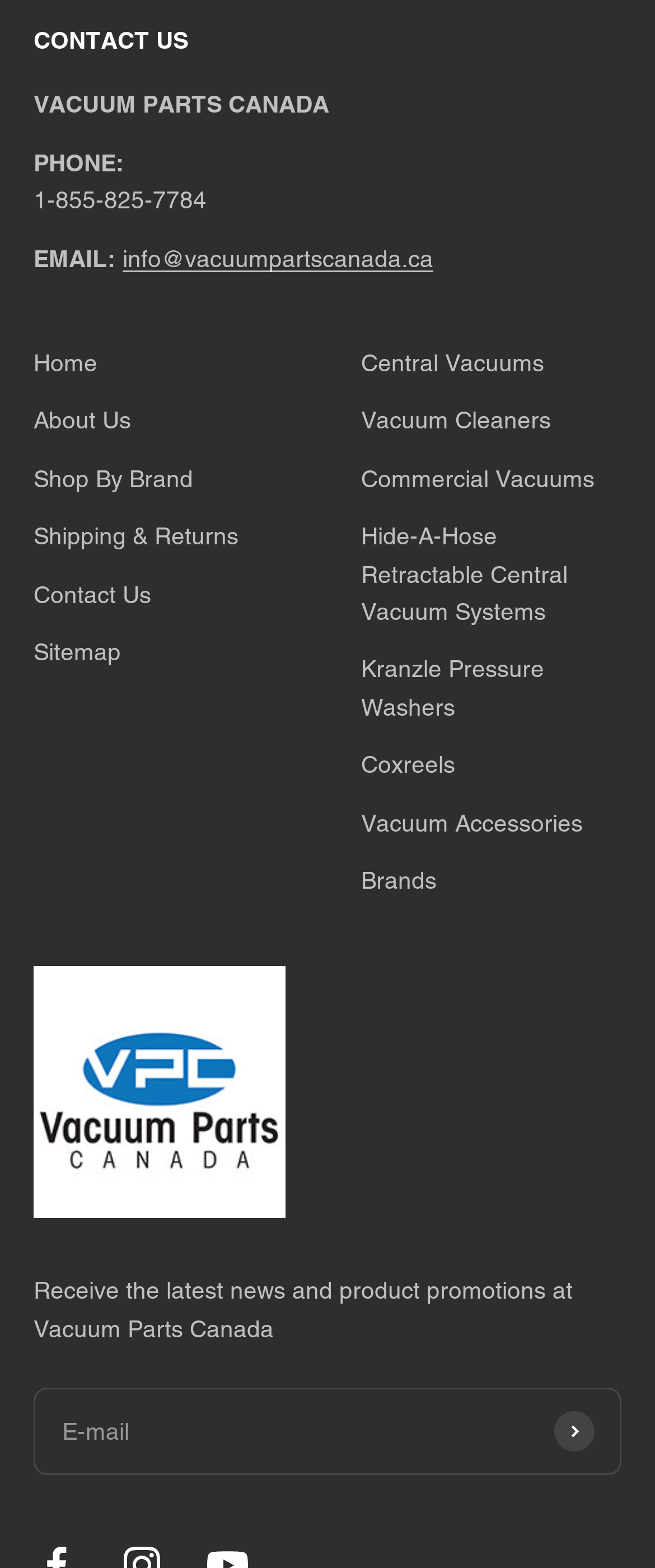Based on what you see in the screenshot, provide a thorough answer to this question: What is the purpose of the textbox at the bottom of the page?

I found a textbox at the bottom of the page with a label 'E-mail' and a button 'Subscribe', which suggests that the purpose of the textbox is to enter an email address to subscribe to a newsletter.